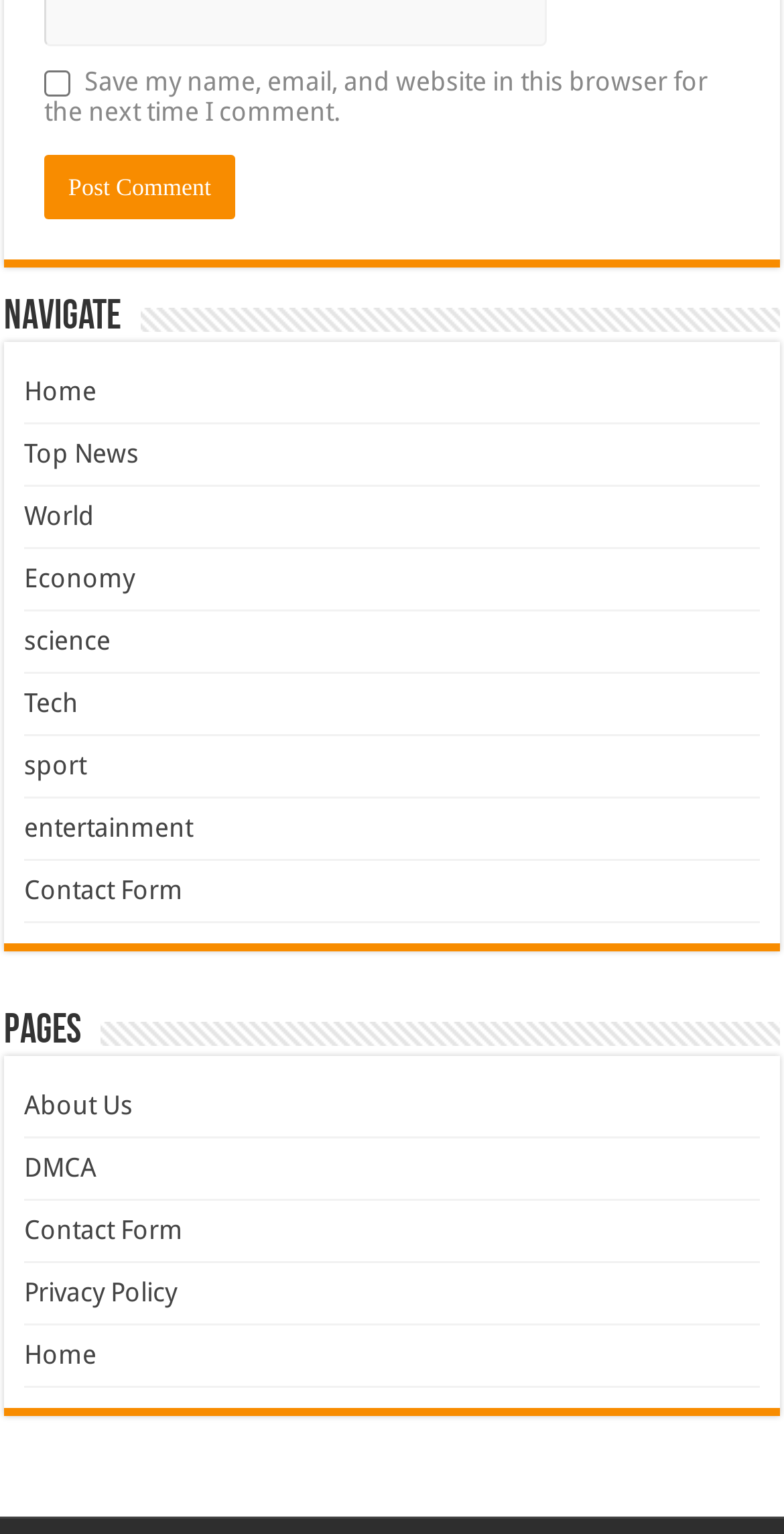Please determine the bounding box coordinates of the element to click on in order to accomplish the following task: "Contact us through the Contact Form". Ensure the coordinates are four float numbers ranging from 0 to 1, i.e., [left, top, right, bottom].

[0.031, 0.57, 0.233, 0.59]